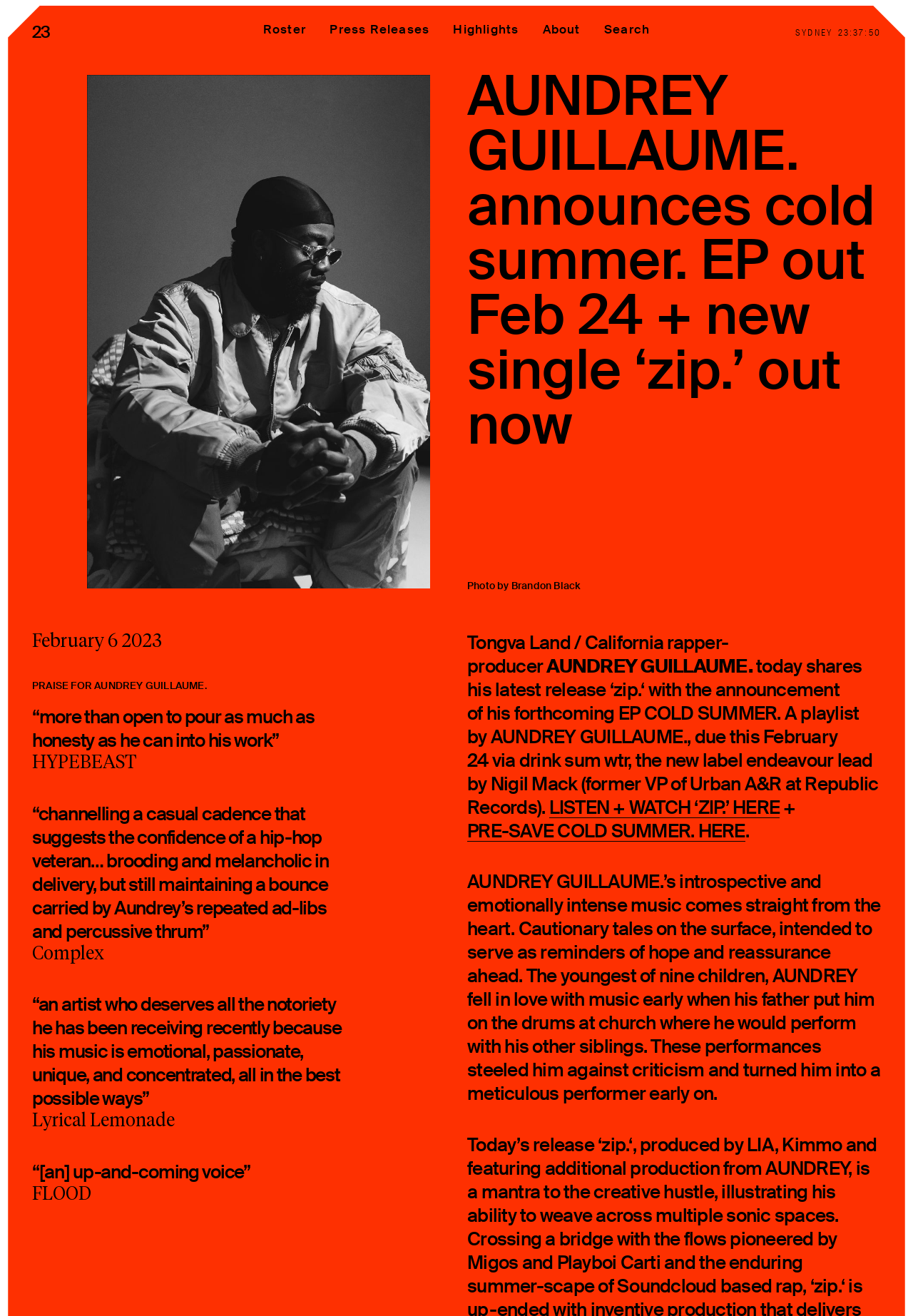Offer a meticulous description of the webpage's structure and content.

The webpage appears to be a press release or an article about a musician, AUNDREY GUILLAUME., announcing his new EP "cold summer" and single "zip.". 

At the top of the page, there is a navigation menu with links to "Roster", "Press Releases", "Highlights", "About", and "Search". 

Below the navigation menu, there is a large image that takes up most of the width of the page. 

To the right of the image, there is a heading that announces the release of AUNDREY GUILLAUME.'s new EP and single. Below the heading, there is a photo credit "Photo by Brandon Black" and a date "February 6 2023". 

Further down, there are four blocks of text, each with a quote from a different publication, including HYPEBEAST, Complex, Lyrical Lemonade, and FLOOD, praising AUNDREY GUILLAUME.'s music. 

Below these quotes, there is a paragraph of text that introduces AUNDREY GUILLAUME. as a Tongva Land/California rapper-producer and shares his latest release "zip." with the announcement of his forthcoming EP "COLD SUMMER". 

There are two links, one to listen and watch "zip." and another to pre-save "COLD SUMMER". 

Finally, there is a longer paragraph that provides more information about AUNDREY GUILLAUME.'s background and music style.